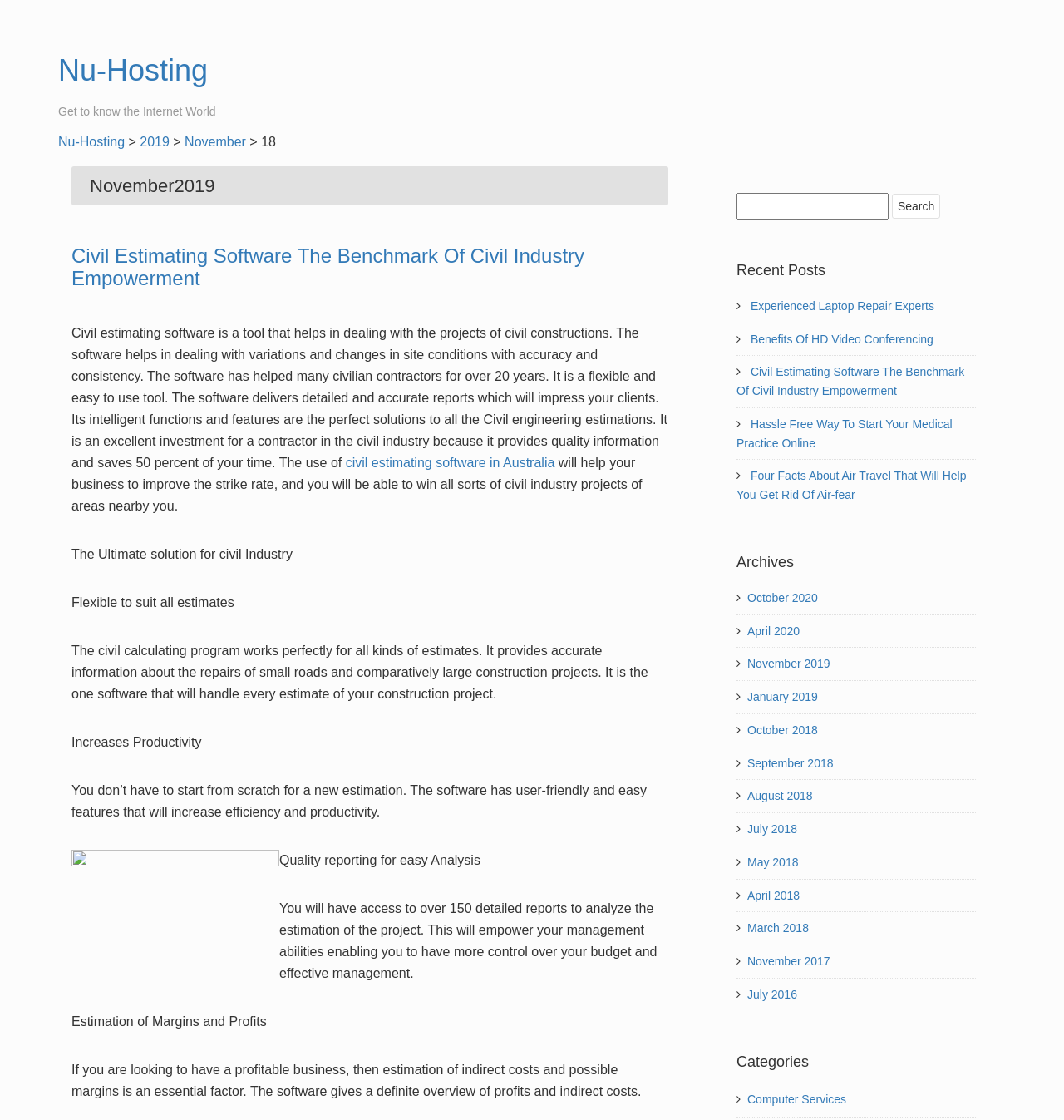Use a single word or phrase to respond to the question:
What is the position of the search bar on the webpage?

Top right